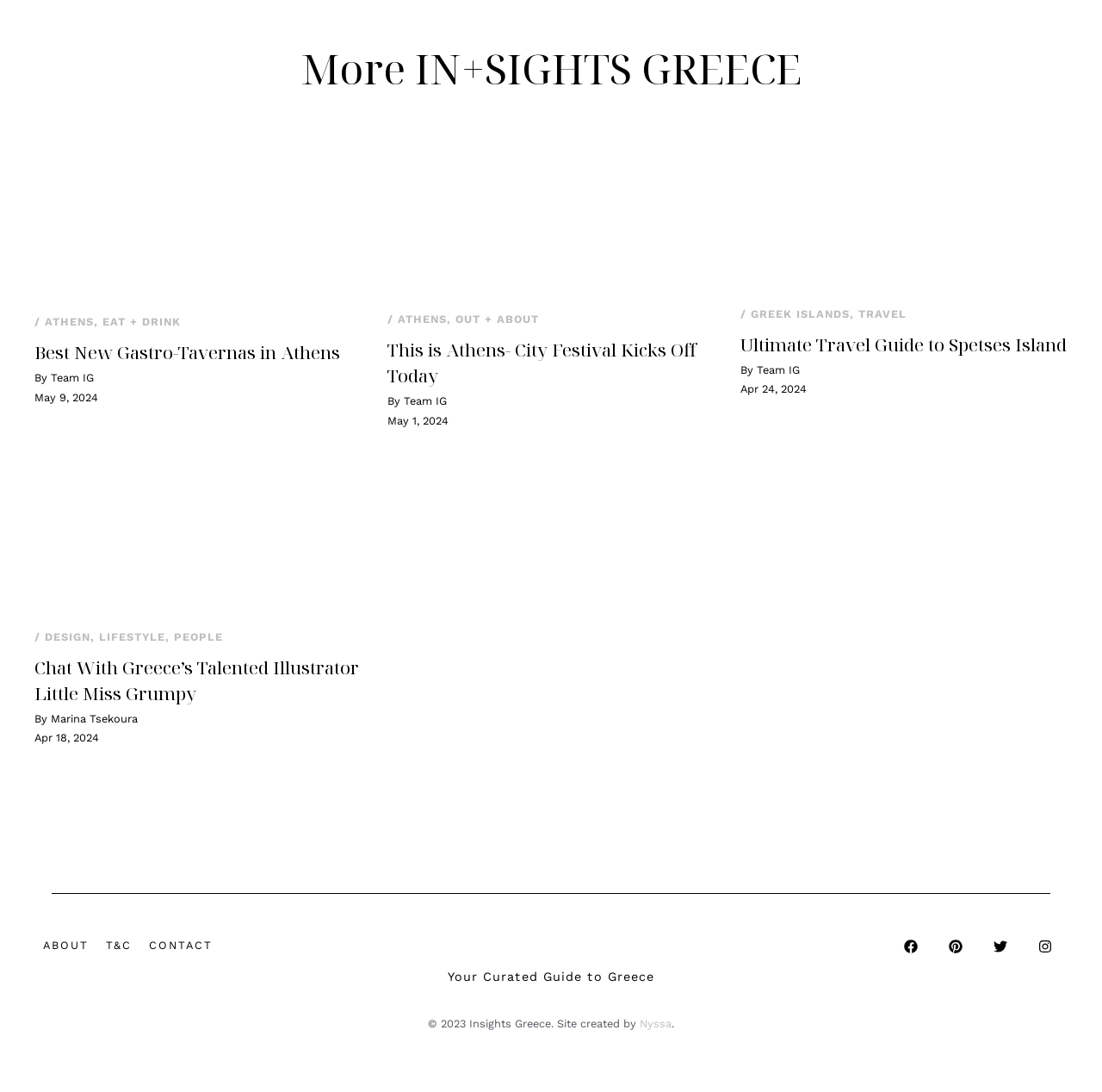Please locate the bounding box coordinates of the element that needs to be clicked to achieve the following instruction: "Explore the travel guide to Spetses Island". The coordinates should be four float numbers between 0 and 1, i.e., [left, top, right, bottom].

[0.703, 0.12, 0.938, 0.272]